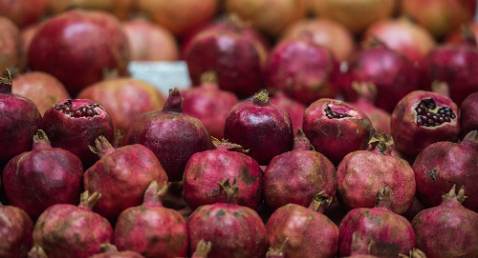Using the details in the image, give a detailed response to the question below:
What is revealed through the openings on some fruits?

According to the caption, some pomegranates have 'openings that reveal their jewel-like seeds', suggesting that the openings on some fruits reveal the seeds inside.